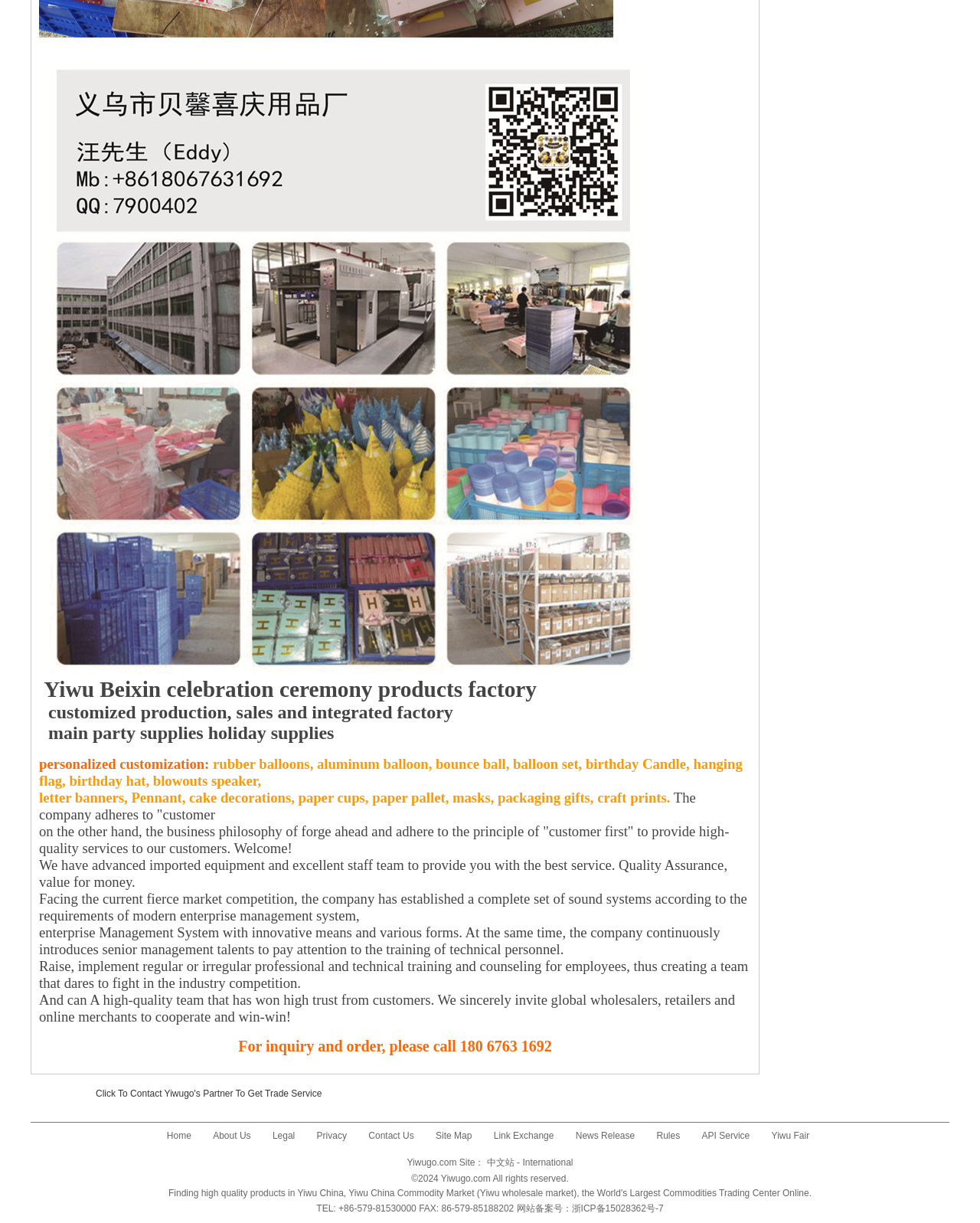What products does the company offer?
Based on the image, please offer an in-depth response to the question.

The company offers various party supplies including rubber balloons, aluminum balloons, bounce balls, balloon sets, birthday candles, hanging flags, birthday hats, blowouts, speaker, letter banners, pennant, cake decorations, paper cups, paper pallet, masks, packaging gifts, and craft prints as listed in the text.